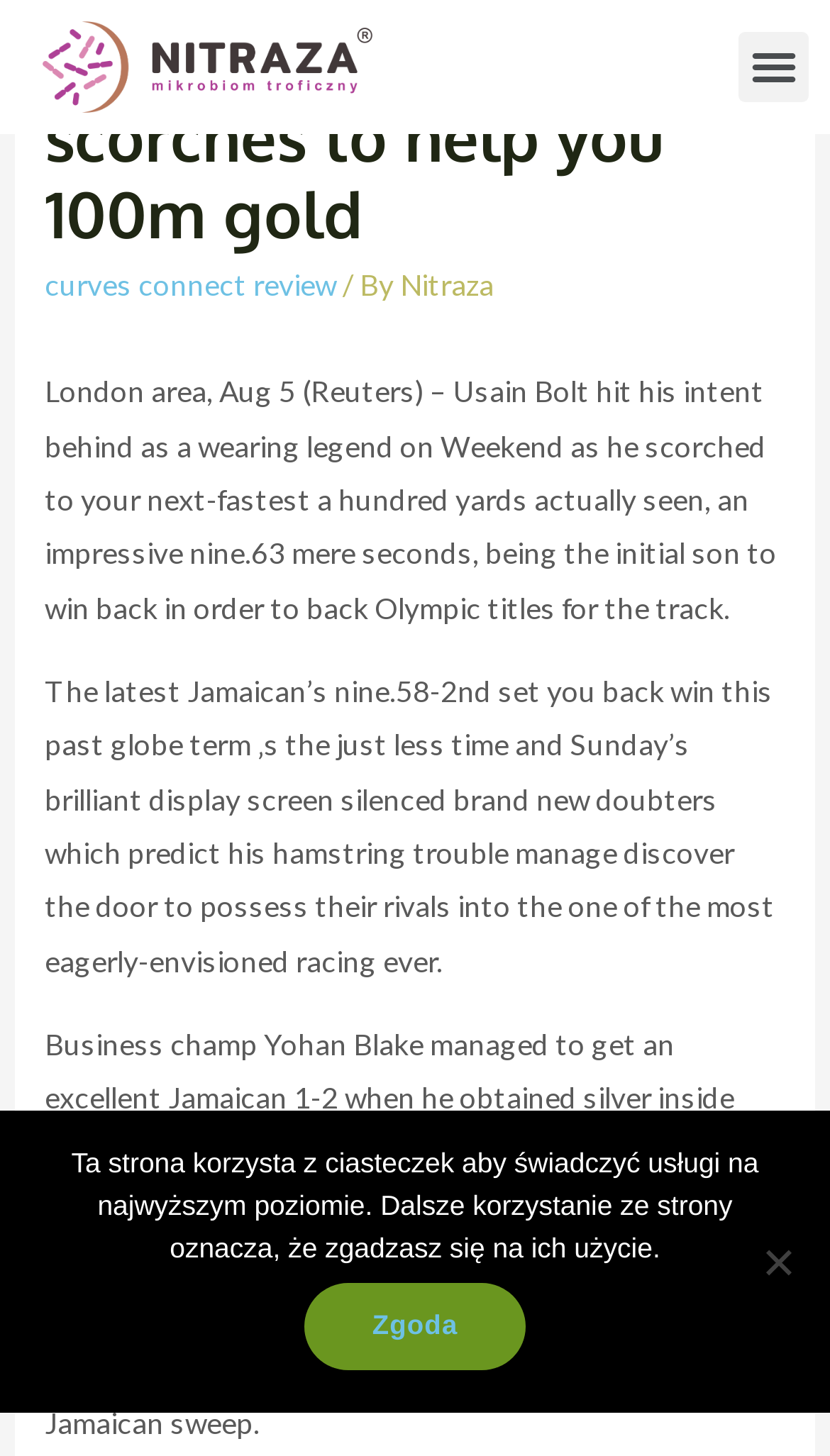Respond with a single word or phrase:
Who won the 100m gold?

Usain Bolt